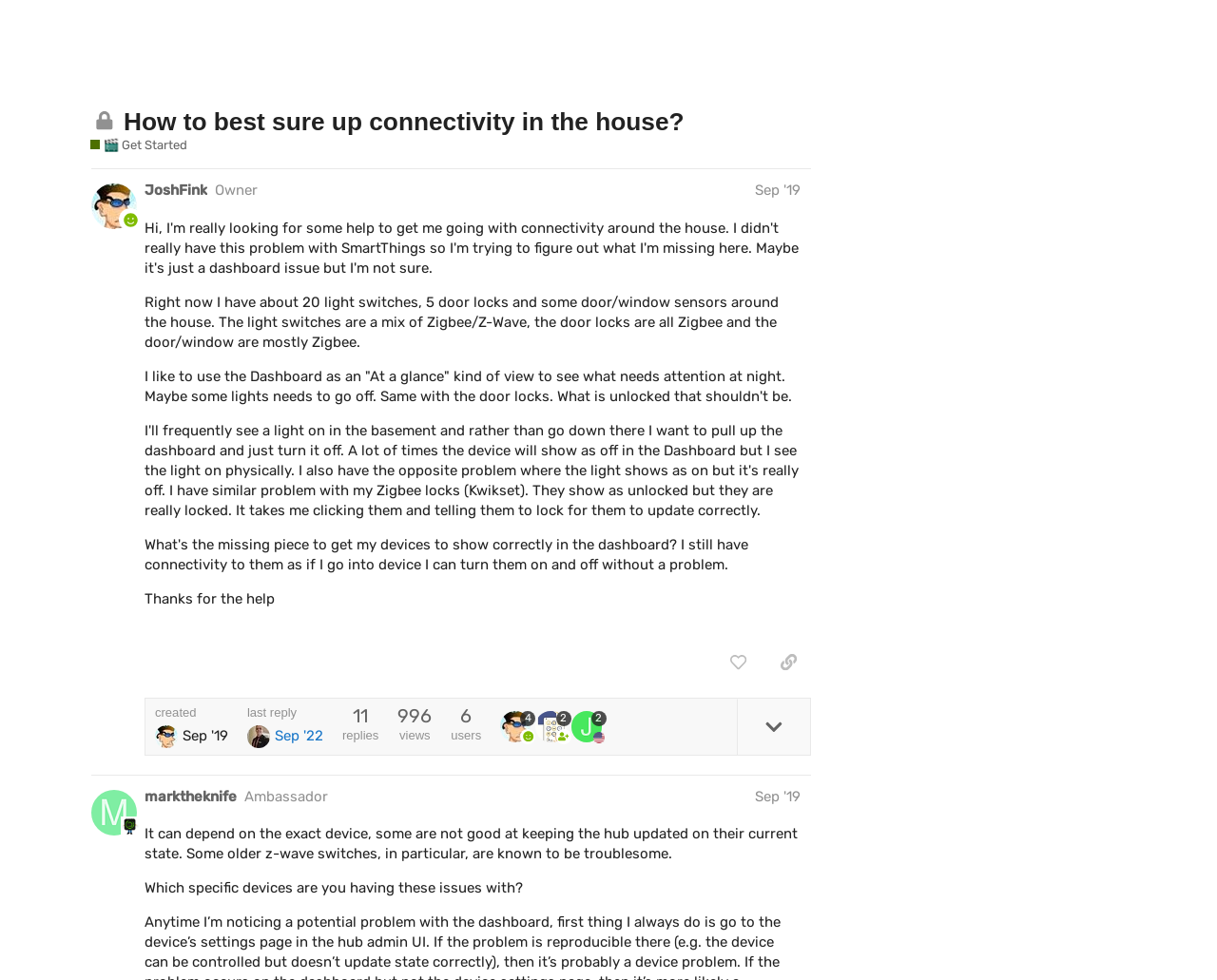What is the username of the person who posted on Sep '19? Using the information from the screenshot, answer with a single word or phrase.

njanda